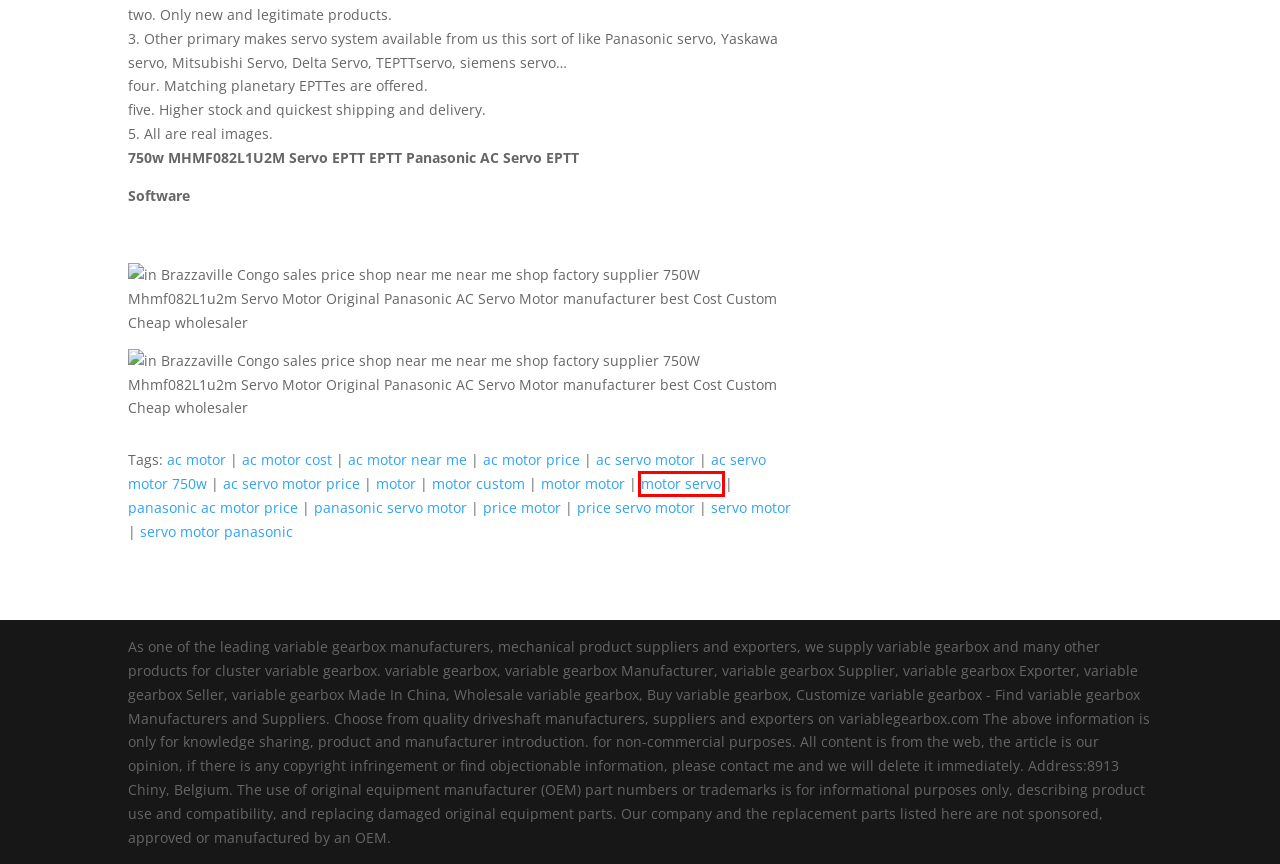You’re provided with a screenshot of a webpage that has a red bounding box around an element. Choose the best matching webpage description for the new page after clicking the element in the red box. The options are:
A. panasonic servo motor – variable gearbox
B. ac motor – variable gearbox
C. servo motor panasonic – variable gearbox
D. motor servo – variable gearbox
E. ac servo motor price – variable gearbox
F. servo motor – variable gearbox
G. ac servo motor – variable gearbox
H. motor – variable gearbox

D